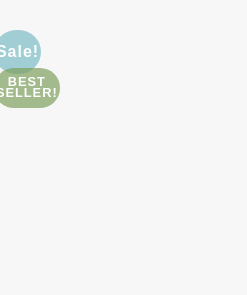Provide a thorough description of what you see in the image.

The image showcases a promotional tag highlighting that the "Tecno 90cm Built-In Glass Hob with Inferno Wok Burner Technology T 3388TGSV" is on sale and holds the title of a "Best Seller." It features an appealing design with vibrant background colors that effectively draw attention, making it ideal for enticing customers looking for high-quality kitchen appliances. This particular hob is noted for its advanced cooking capabilities, making it a popular choice among users. The tags strategically emphasize both the current sale and its best-selling status to encourage potential buyers.